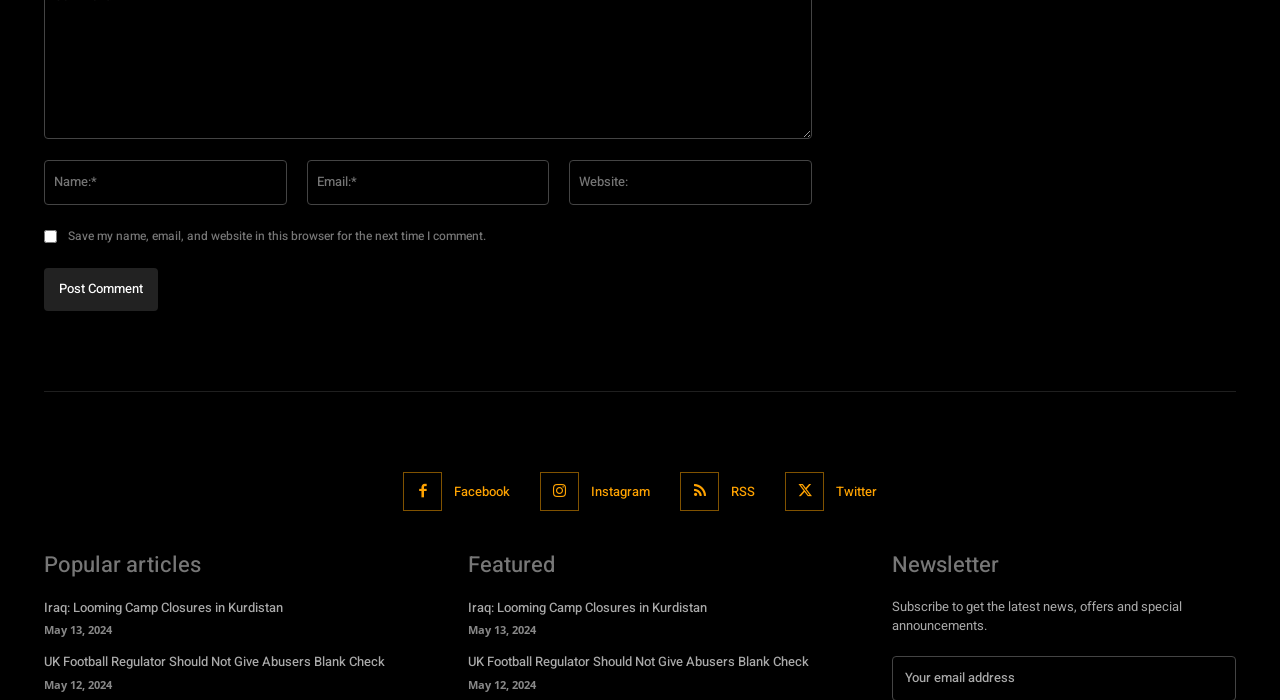Predict the bounding box coordinates of the UI element that matches this description: "parent_node: Robert Katelhut". The coordinates should be in the format [left, top, right, bottom] with each value between 0 and 1.

None